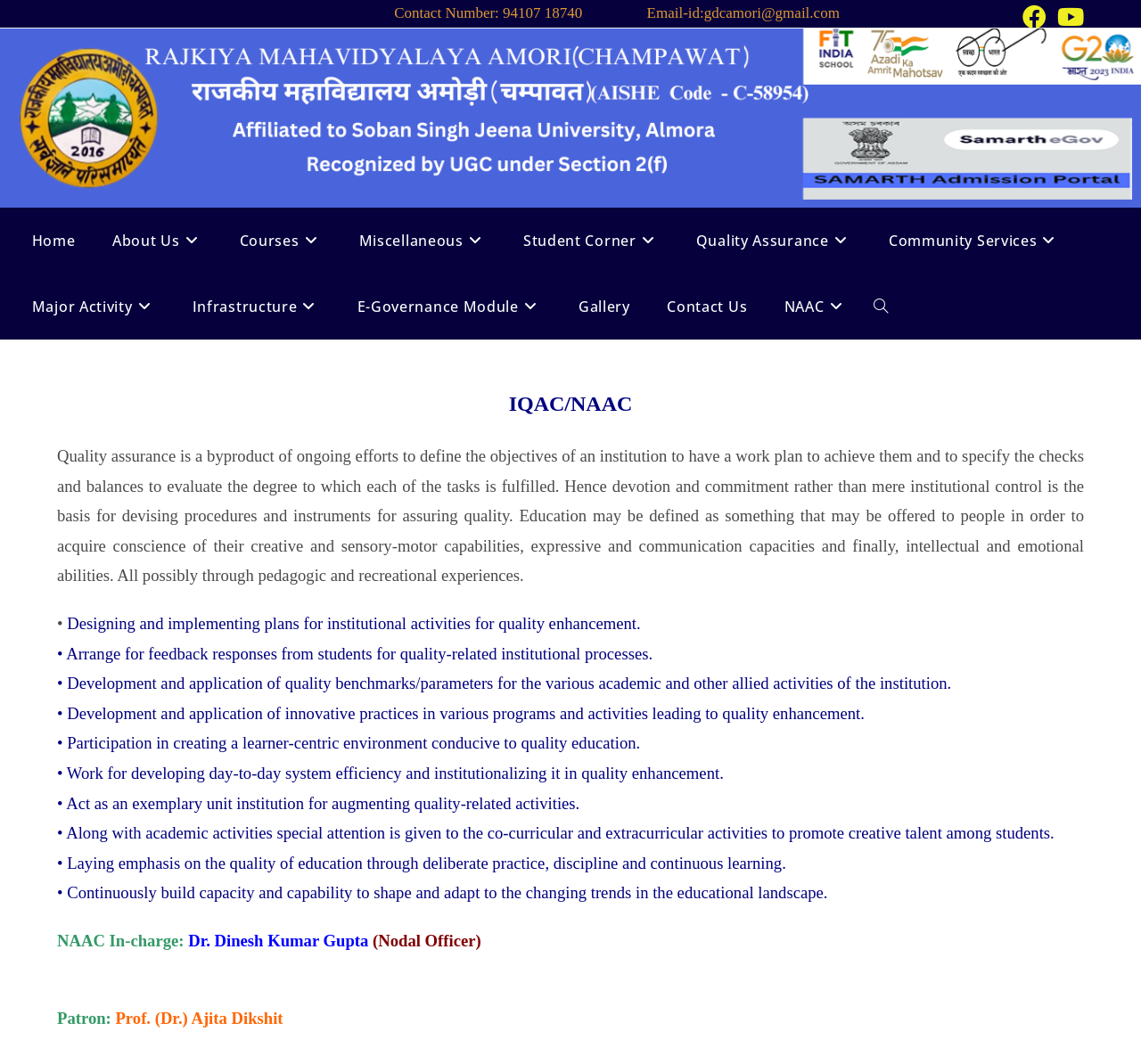Using the provided description: "Student Corner", find the bounding box coordinates of the corresponding UI element. The output should be four float numbers between 0 and 1, in the format [left, top, right, bottom].

[0.442, 0.195, 0.594, 0.257]